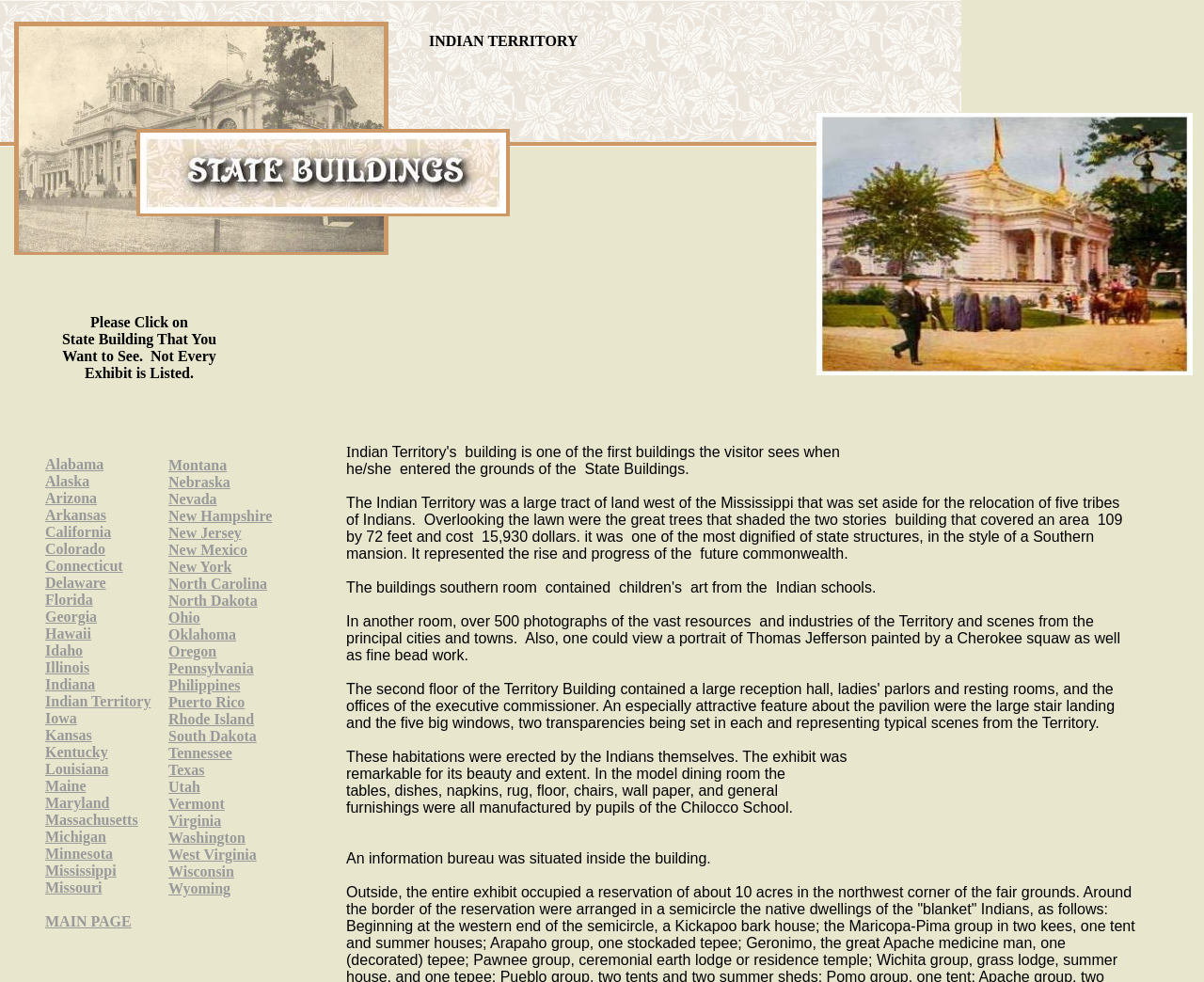Determine the bounding box coordinates for the HTML element described here: "Alaska".

[0.038, 0.482, 0.074, 0.498]